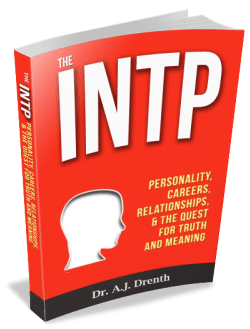What is the symbolic meaning of the profile silhouette on the cover?
Refer to the image and provide a thorough answer to the question.

The caption states that the illustrative profile silhouette on the cover 'symbolizes the introspective nature often associated with the INTP personality', indicating that the silhouette represents the introspective nature of INTP individuals.